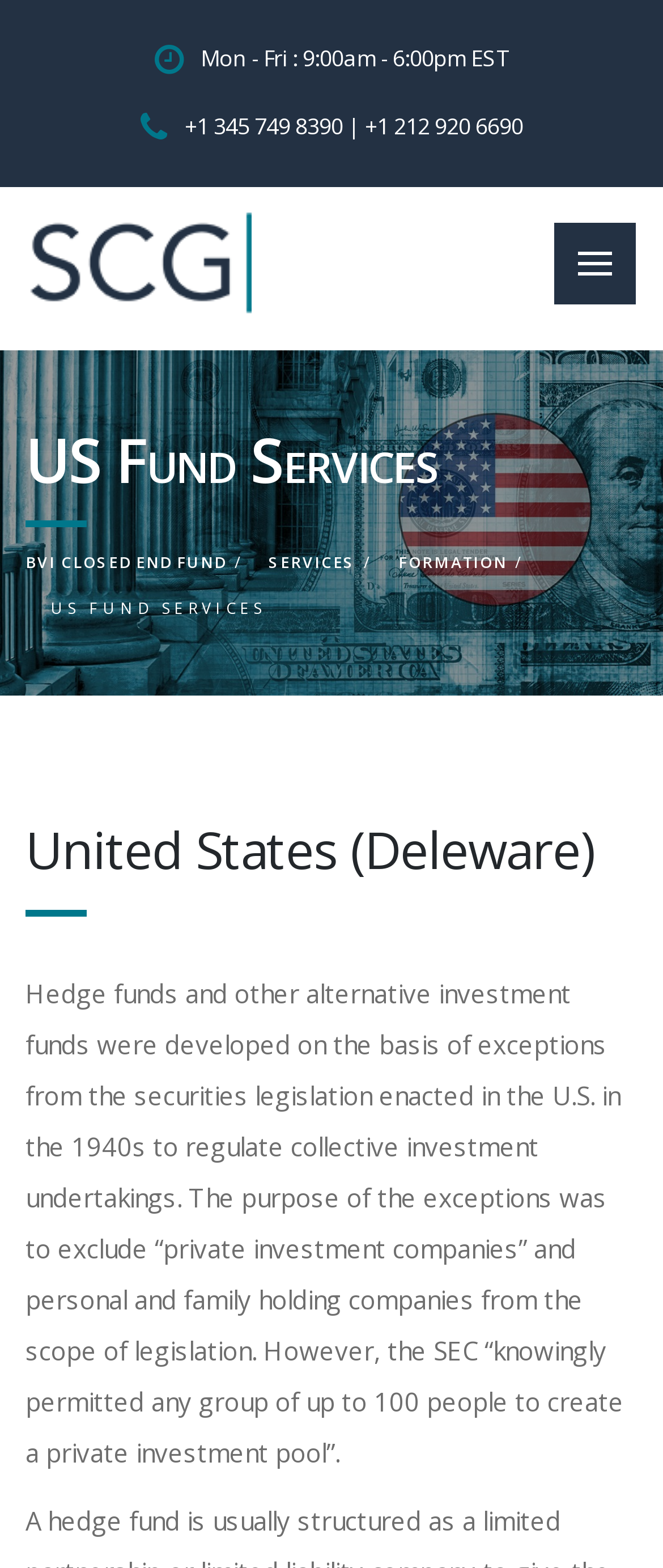Find the UI element described as: "Formation" and predict its bounding box coordinates. Ensure the coordinates are four float numbers between 0 and 1, [left, top, right, bottom].

[0.601, 0.351, 0.765, 0.366]